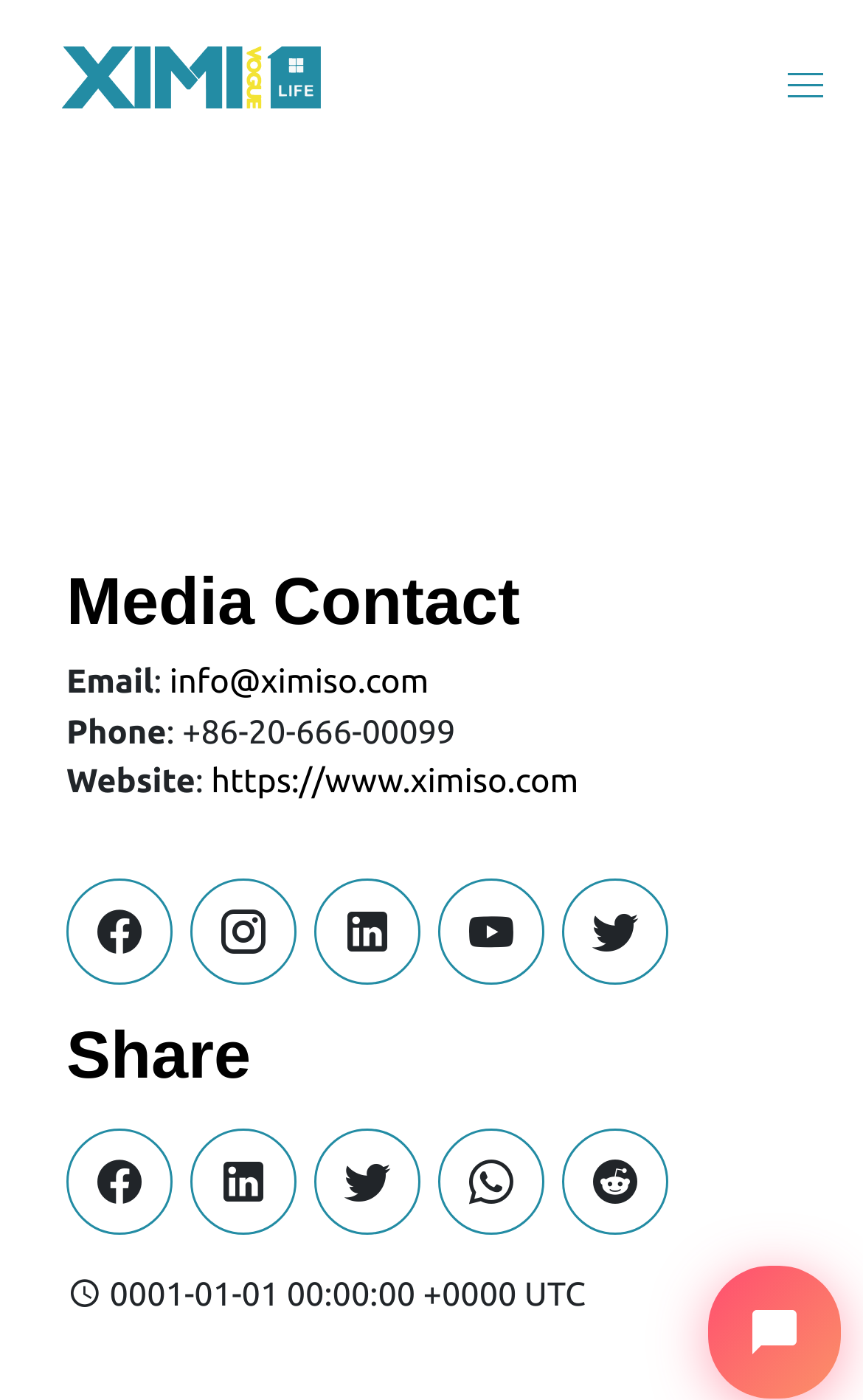What is the website of the company?
Using the screenshot, give a one-word or short phrase answer.

https://www.ximiso.com